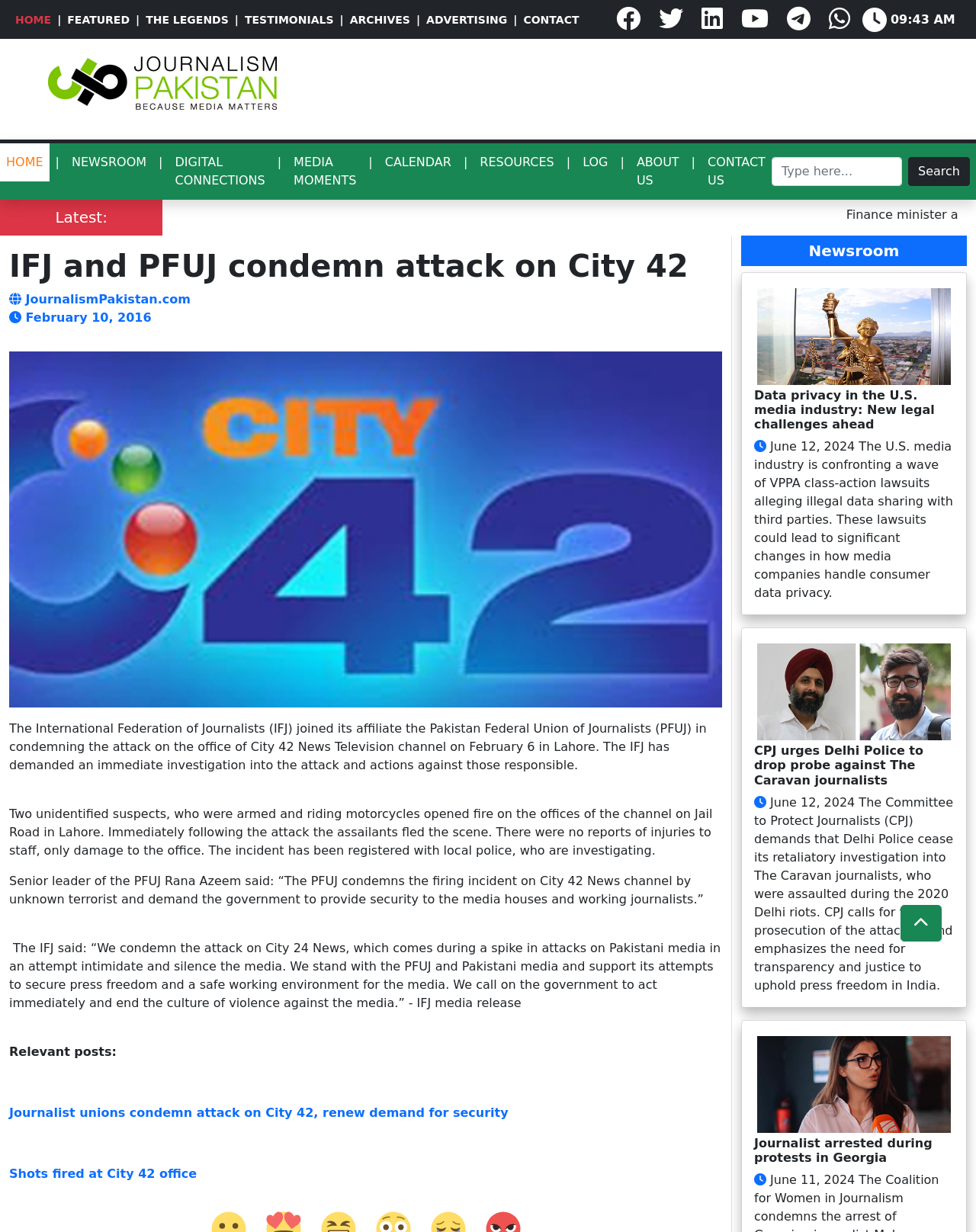Extract the bounding box coordinates for the UI element described by the text: "Contact". The coordinates should be in the form of [left, top, right, bottom] with values between 0 and 1.

[0.53, 0.011, 0.593, 0.021]